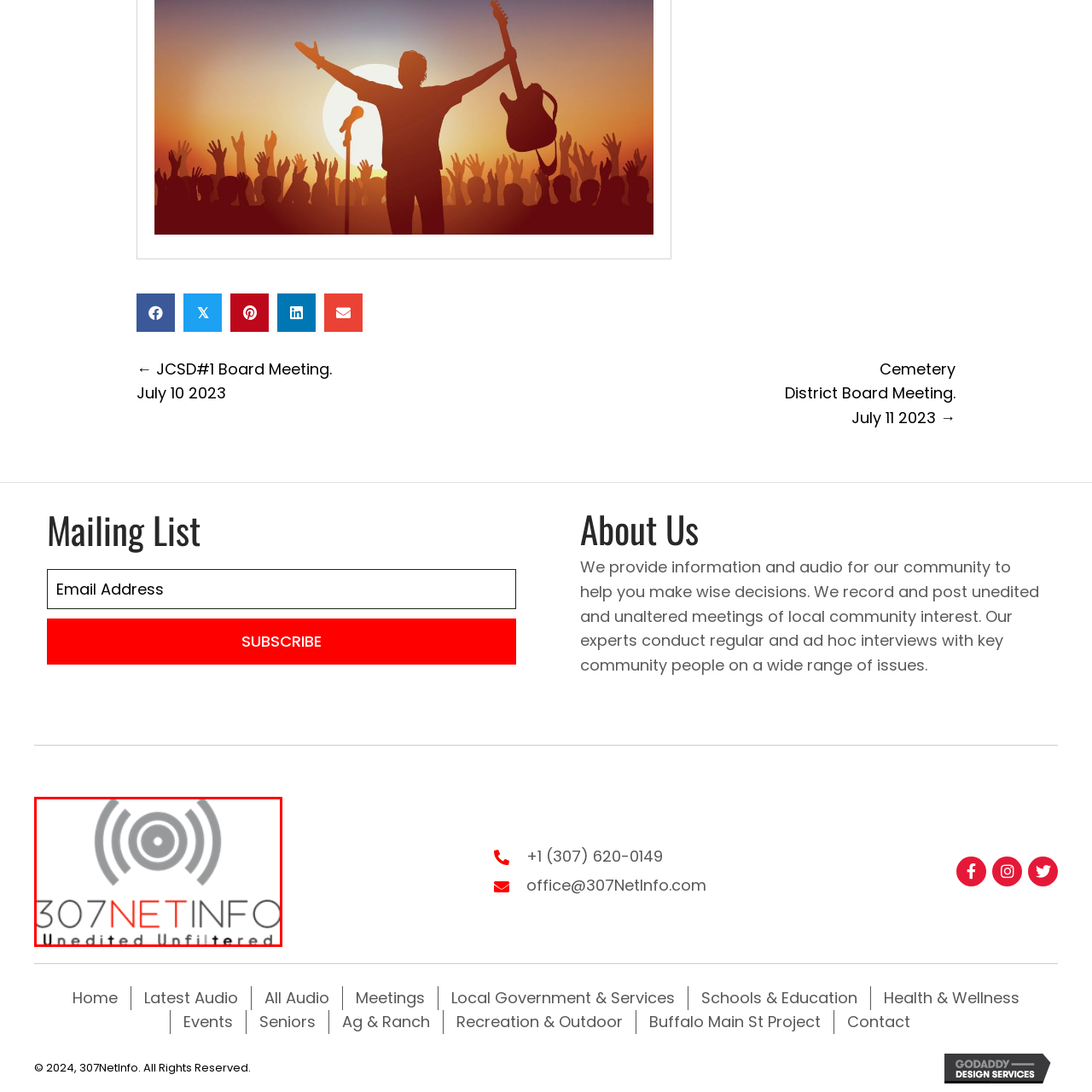What does the central graphic element resemble?
Study the image highlighted with a red bounding box and respond to the question with a detailed answer.

The central graphic element in the logo is characterized by a design that resembles sound waves or a speaker, symbolizing audio transmission, which is likely related to the organization's mission to deliver unaltered recordings and information.